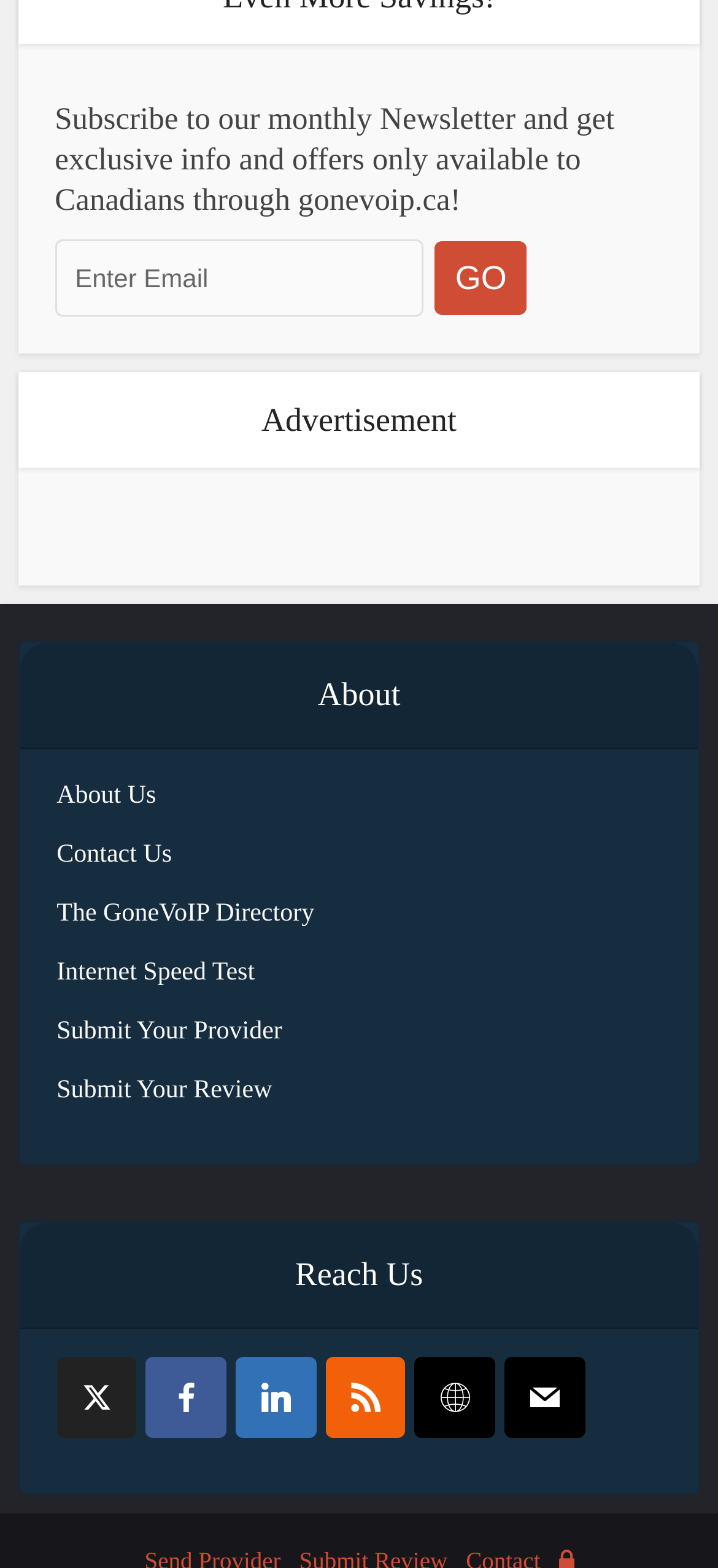Determine the bounding box for the described HTML element: "rss". Ensure the coordinates are four float numbers between 0 and 1 in the format [left, top, right, bottom].

[0.504, 0.865, 0.599, 0.909]